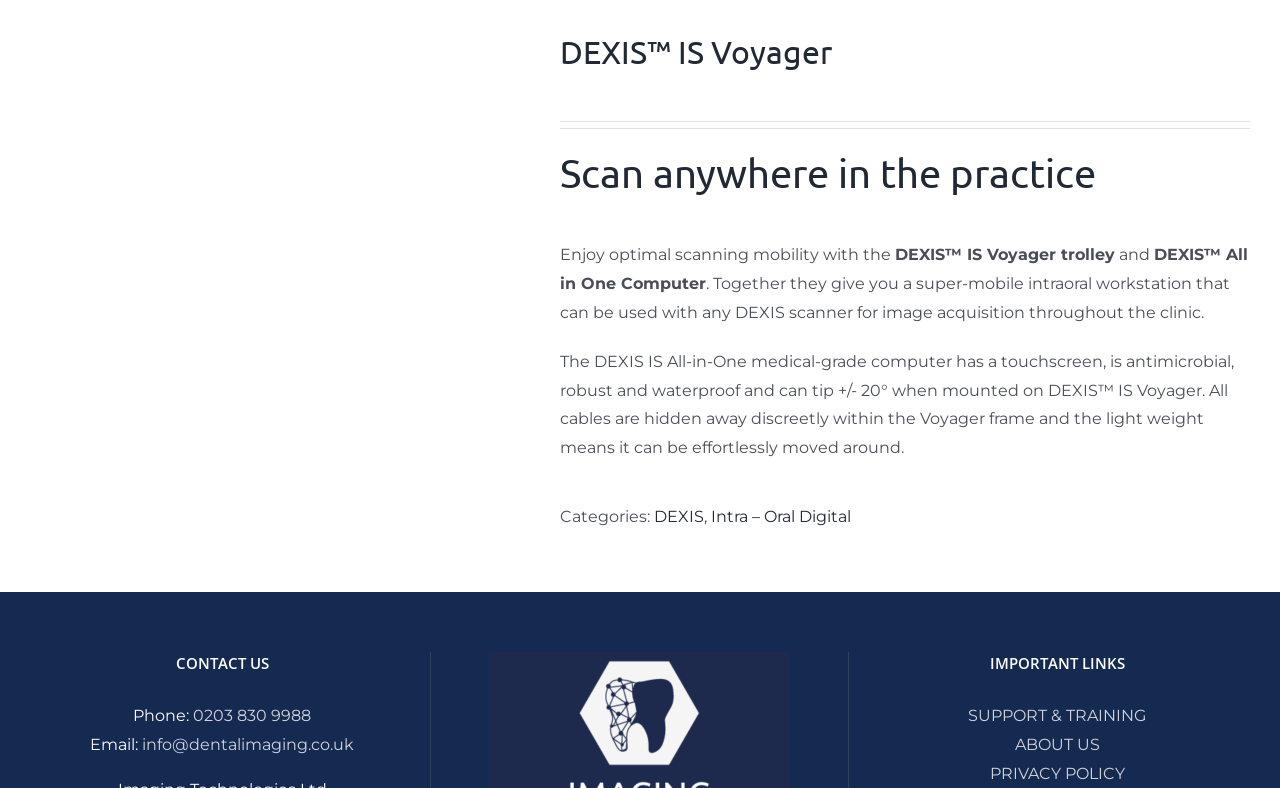Using the webpage screenshot, locate the HTML element that fits the following description and provide its bounding box: "DEXIS".

[0.511, 0.643, 0.55, 0.667]